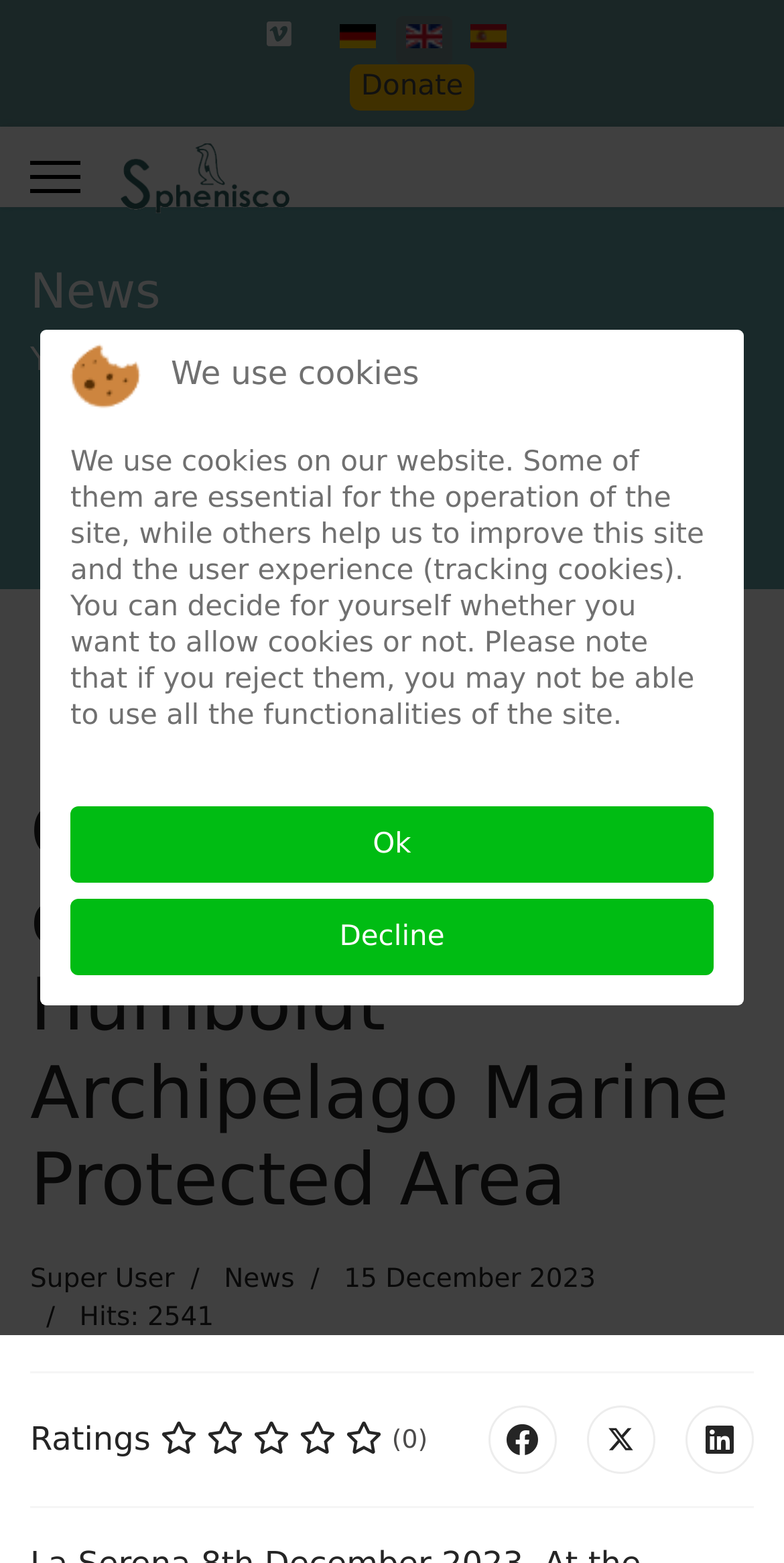Identify the bounding box coordinates for the element you need to click to achieve the following task: "Follow on Facebook". The coordinates must be four float values ranging from 0 to 1, formatted as [left, top, right, bottom].

[0.623, 0.899, 0.71, 0.943]